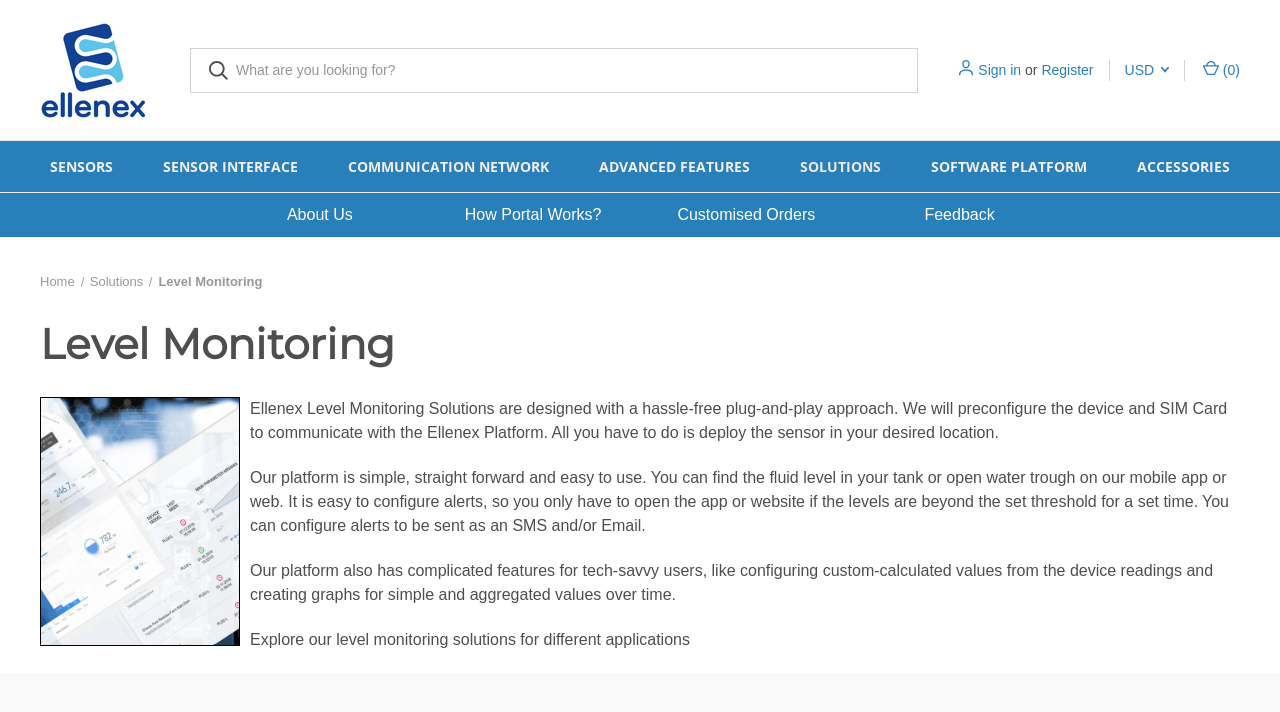Elaborate on the information and visuals displayed on the webpage.

The webpage is a solutions page for Level Monitoring on the Ellenex Sales Portal. At the top left, there is a logo and a link to "ellenex". Next to it, there is a search bar and a hidden button. On the top right, there are links to "Sign in", "Register", and "USD" with a dropdown menu for currency selection, as well as a cart icon with 0 items.

Below the top navigation, there is a main navigation menu with links to "Sensors", "Sensor Interface", "Communication Network", "Advanced Features", "Solutions", "Software Platform", and "Accessories". Each link has a corresponding static text label.

Further down, there are links to "About Us", "How Portal Works?", "Customised Orders", and "Feedback". Below these links, there is a breadcrumb navigation menu showing the current page's location, with links to "Home", "Solutions", and "Level Monitoring".

The main content of the page is divided into two sections. On the left, there is an image of a platform, and on the right, there are four paragraphs of text describing the Ellenex Level Monitoring Solutions. The text explains the hassle-free plug-and-play approach, the simplicity and ease of use of the platform, the ability to configure alerts, and the availability of advanced features for tech-savvy users. The last paragraph invites the user to explore the level monitoring solutions for different applications.